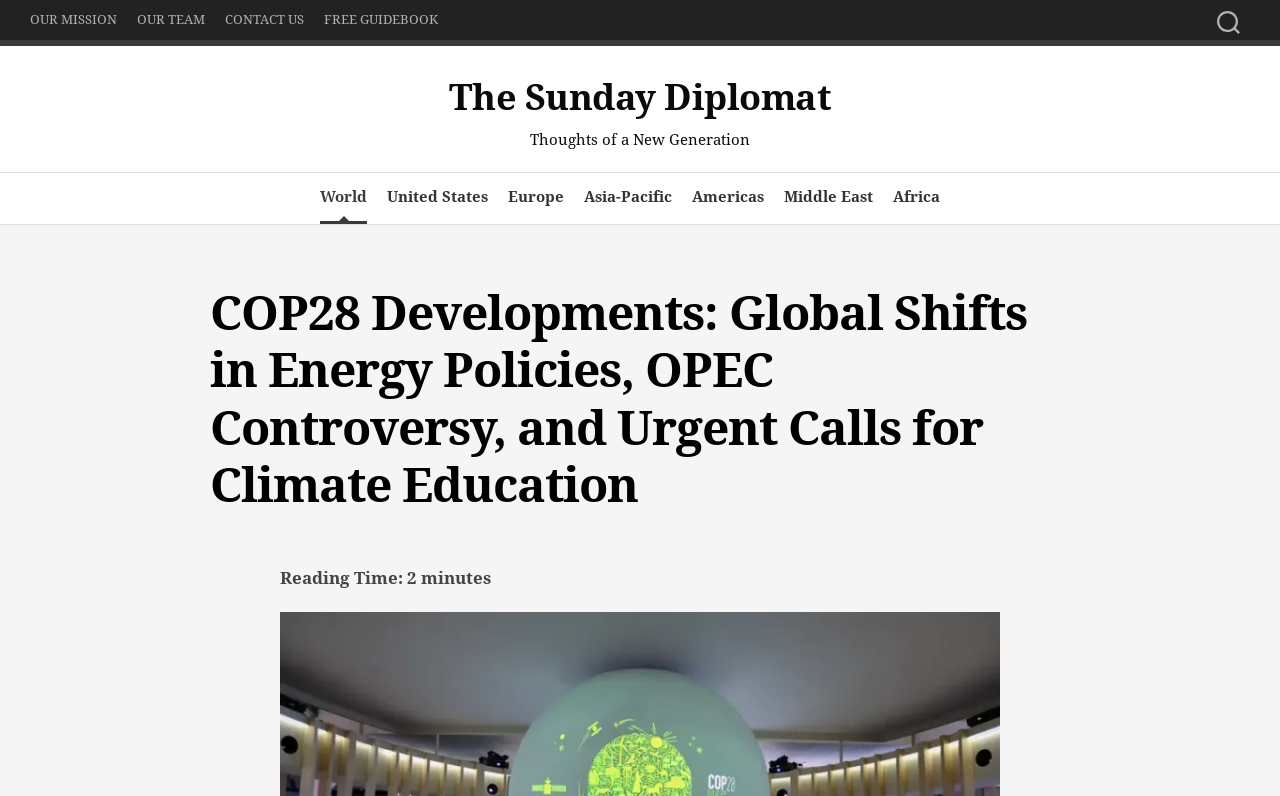How many links are in the top navigation bar?
Look at the image and answer the question with a single word or phrase.

4